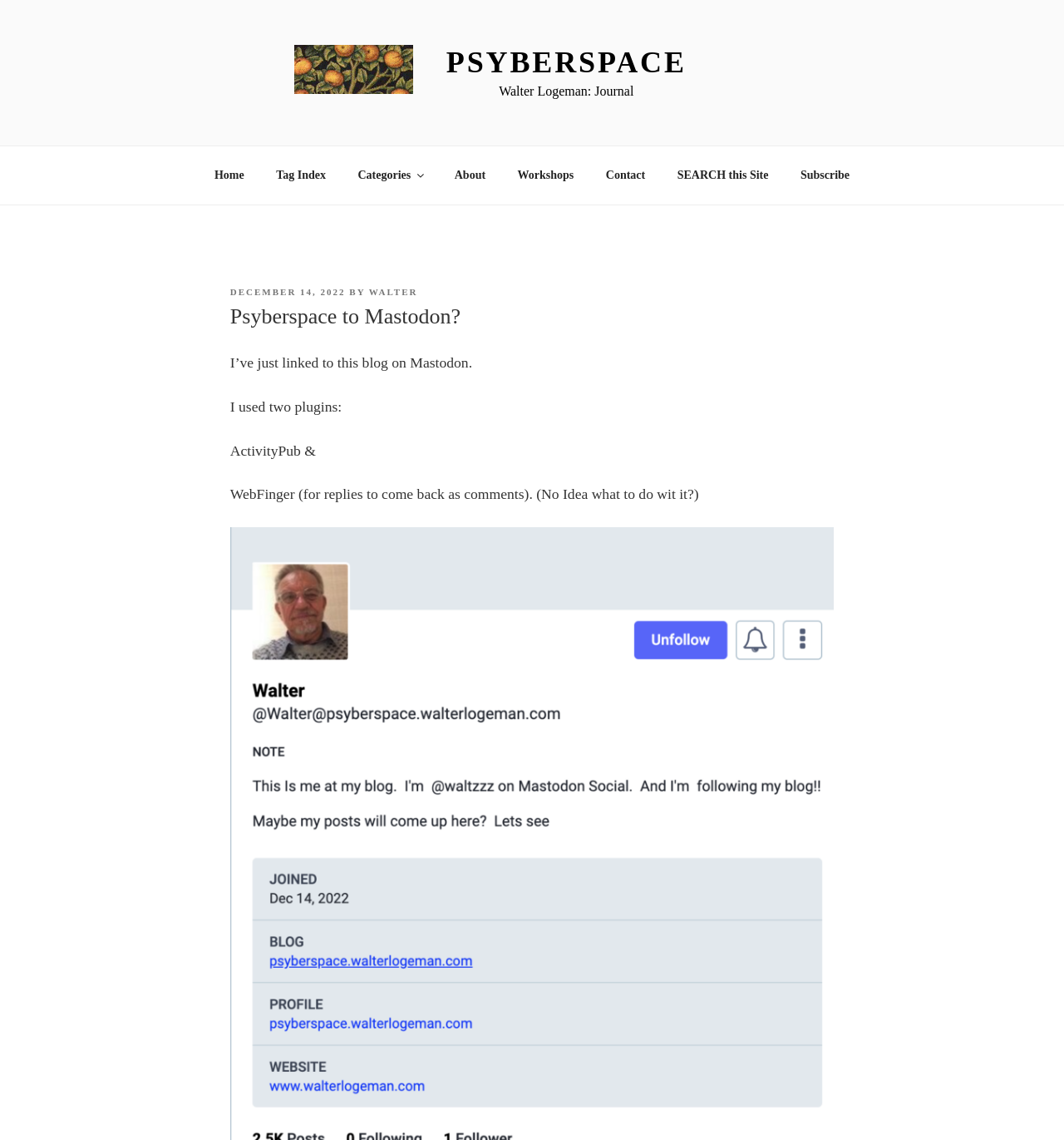What is the date of the blog post?
Provide an in-depth and detailed answer to the question.

The date of the blog post can be found by looking at the section below the main heading, where it says 'POSTED ON DECEMBER 14, 2022' with a bounding box of [0.216, 0.252, 0.325, 0.261].